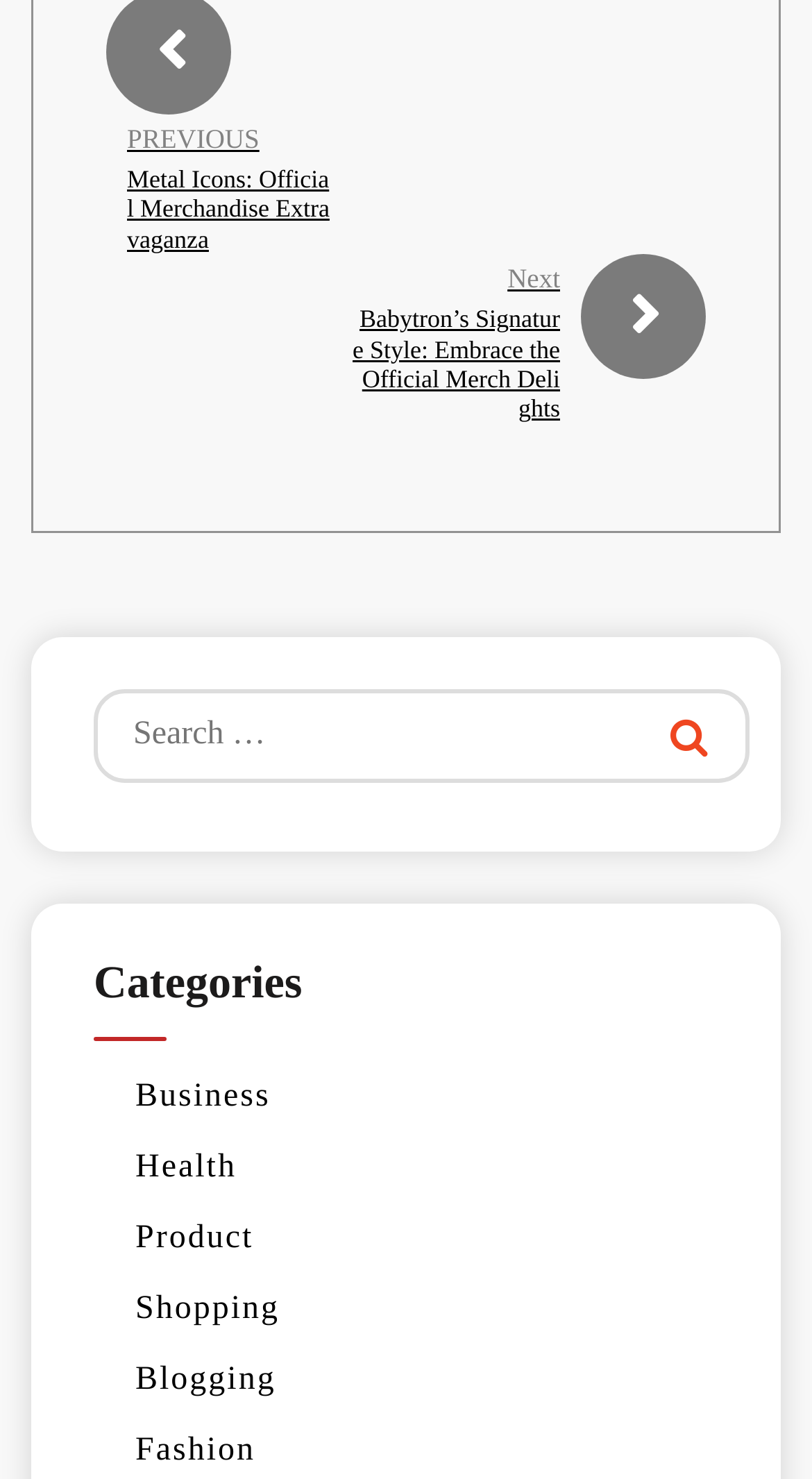Answer the question briefly using a single word or phrase: 
What is the theme of the merchandise?

Metal Icons